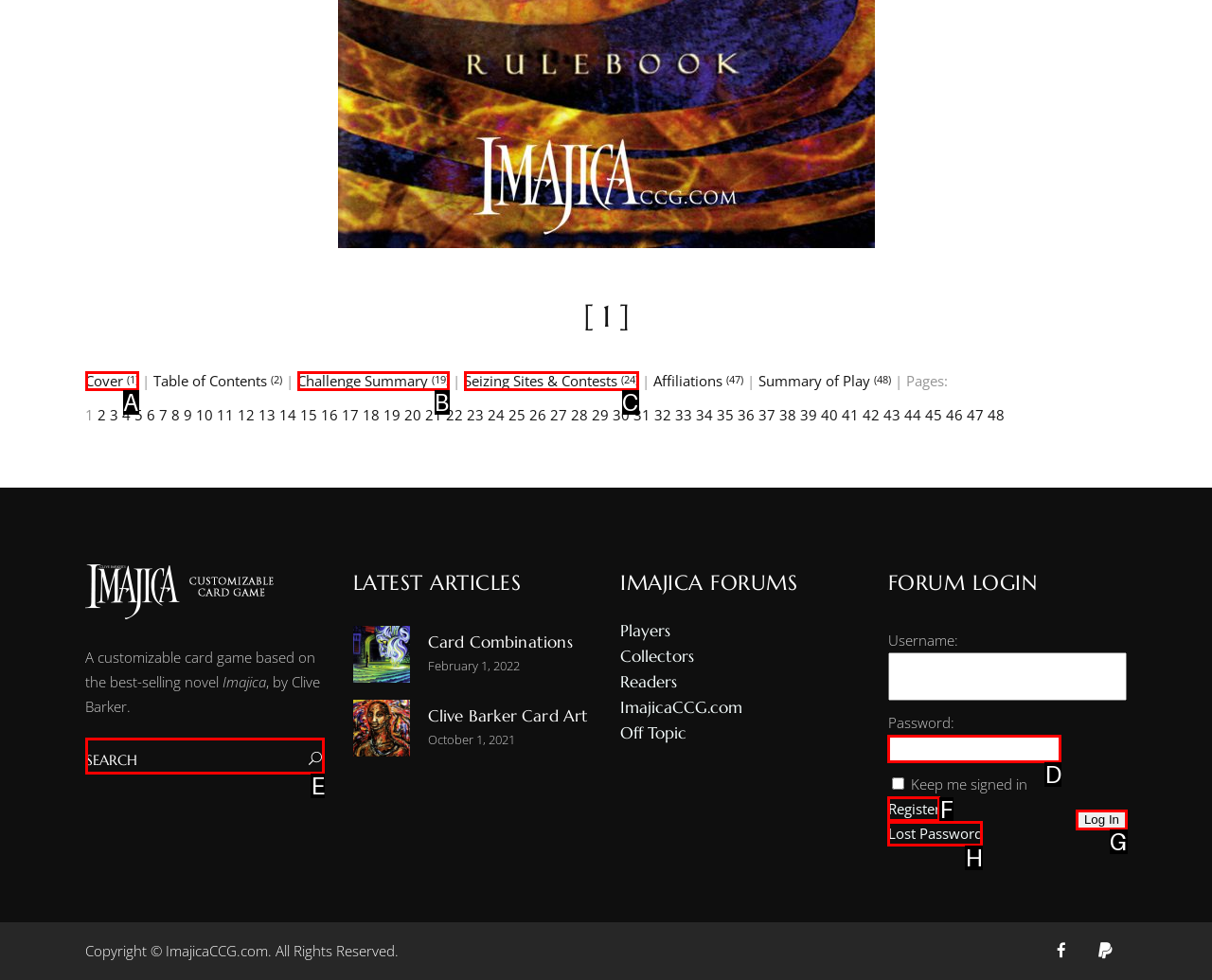Identify the letter corresponding to the UI element that matches this description: Challenge Summary (19)
Answer using only the letter from the provided options.

B